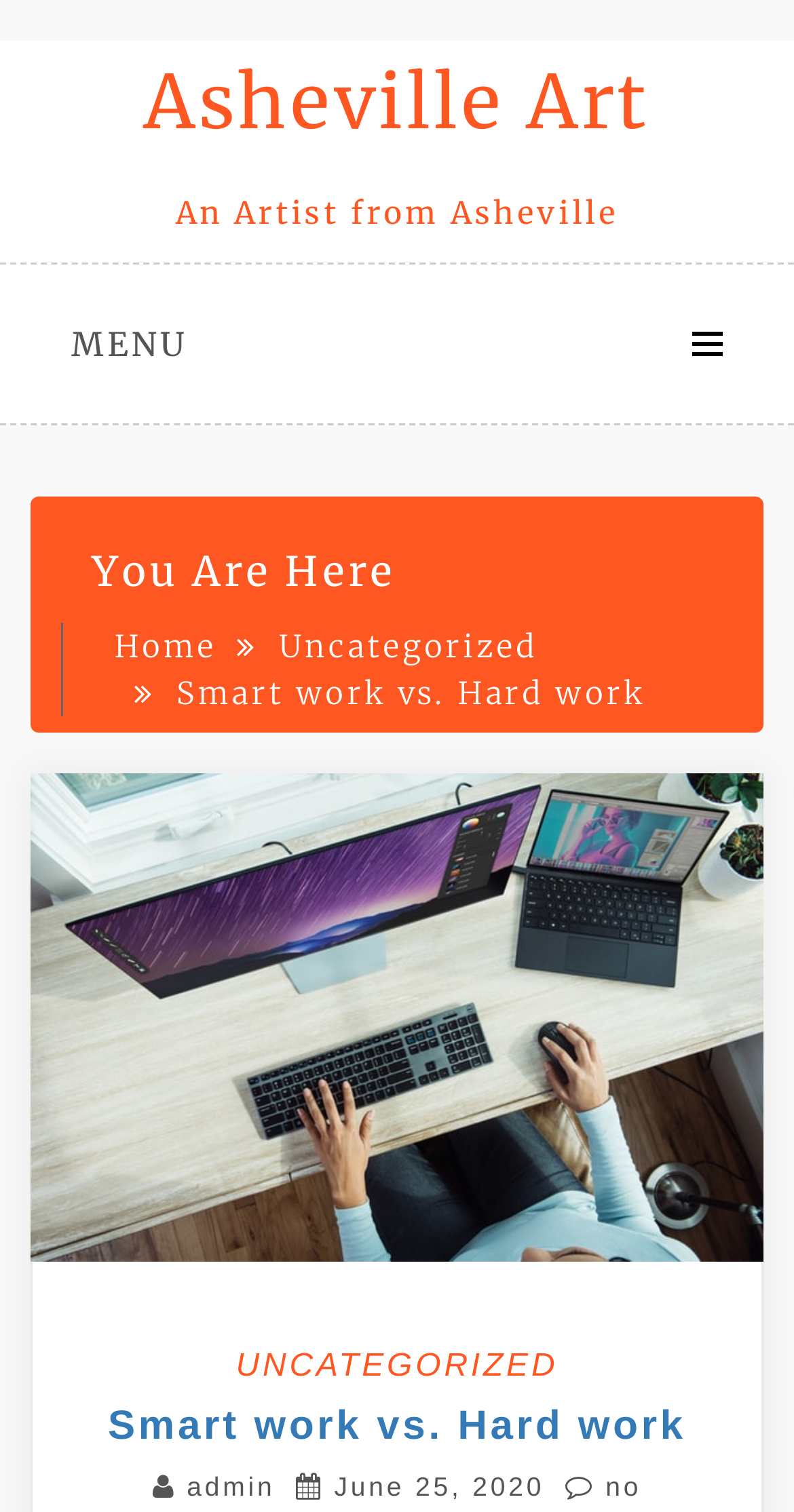Identify and provide the bounding box coordinates of the UI element described: "David S. Corti". The coordinates should be formatted as [left, top, right, bottom], with each number being a float between 0 and 1.

None